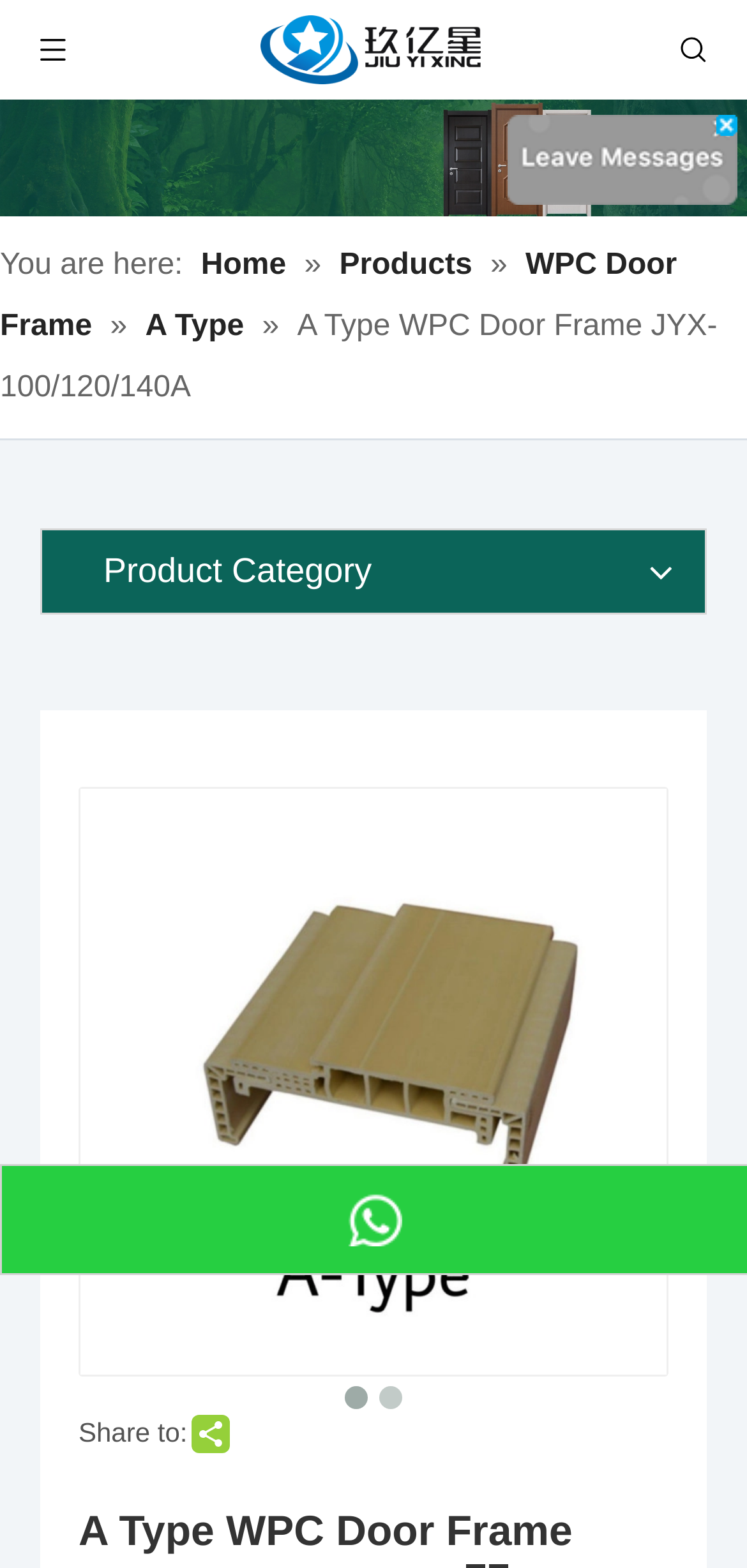Refer to the screenshot and answer the following question in detail:
What is the product category?

I found the product category by looking at the heading element on the webpage, which says 'Product Category', and then I looked at the links below it, which led me to the category 'WPC Door Frame'.